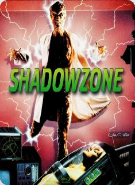Is the character in the dramatic pose harnessing supernatural energy?
Please answer the question as detailed as possible.

According to the caption, the character is depicted in a dramatic pose, seemingly harnessing supernatural energy, which implies that the character is indeed harnessing supernatural energy.